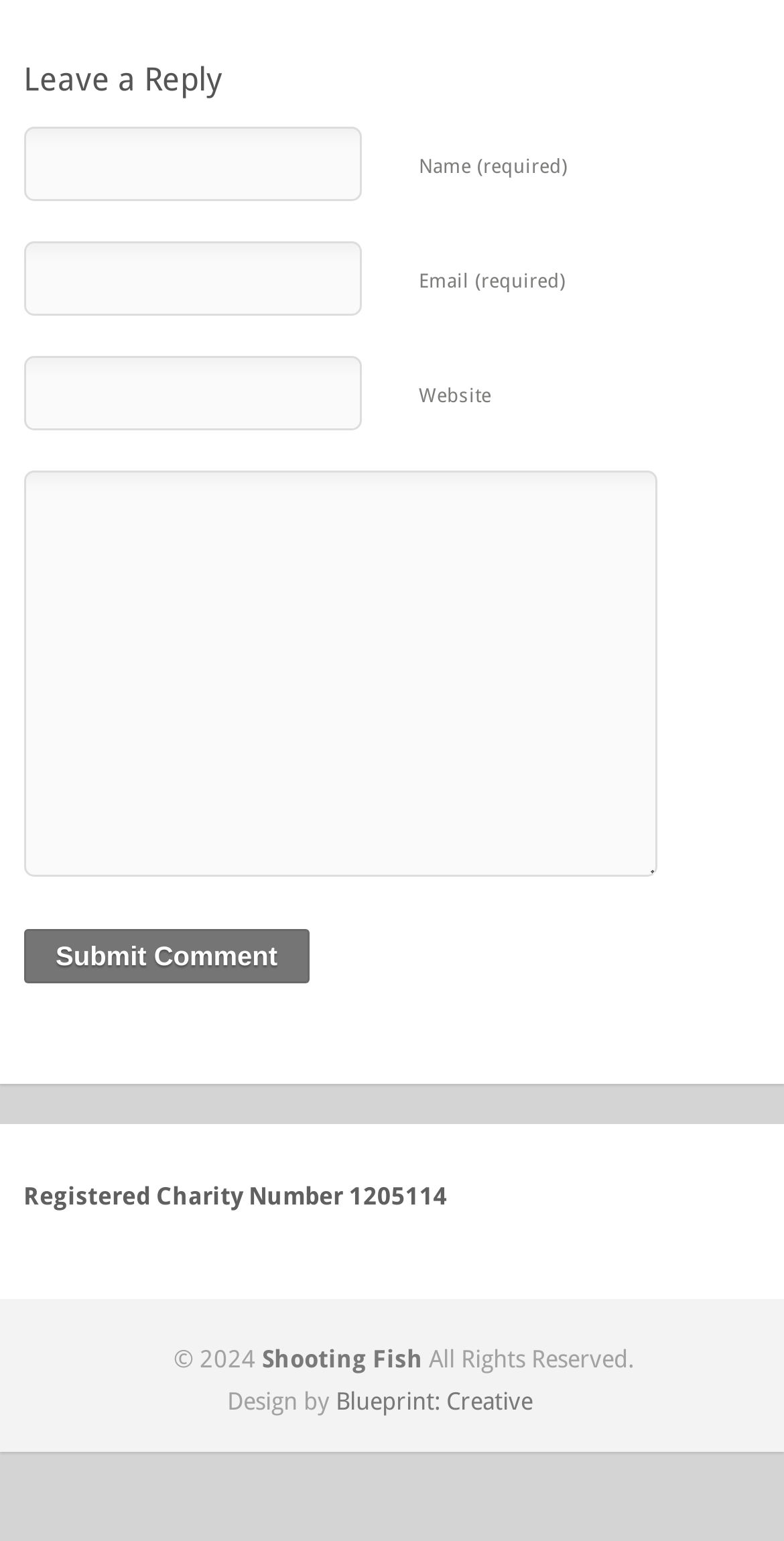Bounding box coordinates are to be given in the format (top-left x, top-left y, bottom-right x, bottom-right y). All values must be floating point numbers between 0 and 1. Provide the bounding box coordinate for the UI element described as: name="submit" value="Submit Comment"

[0.03, 0.603, 0.395, 0.638]